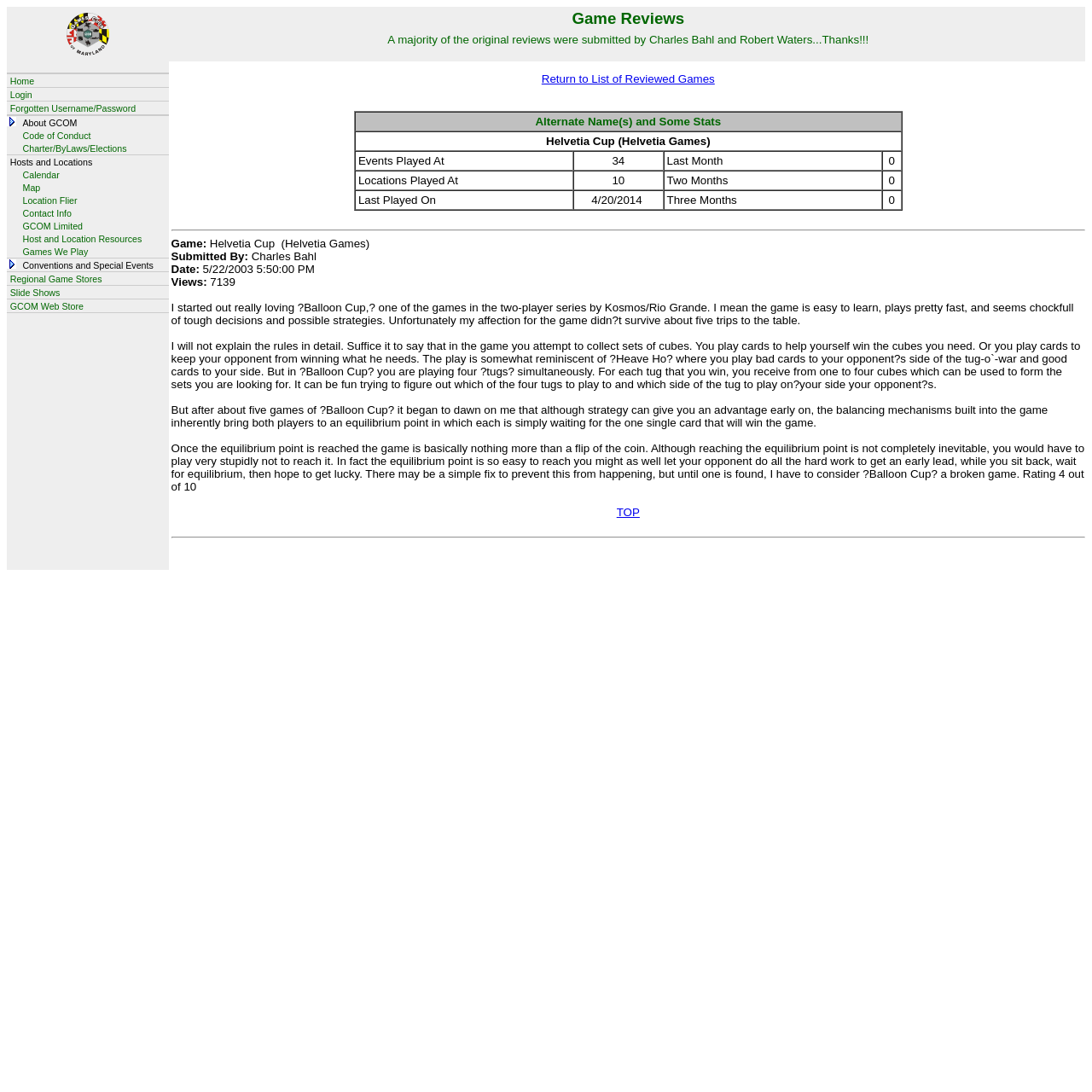Find and indicate the bounding box coordinates of the region you should select to follow the given instruction: "View the calendar".

[0.021, 0.156, 0.055, 0.165]